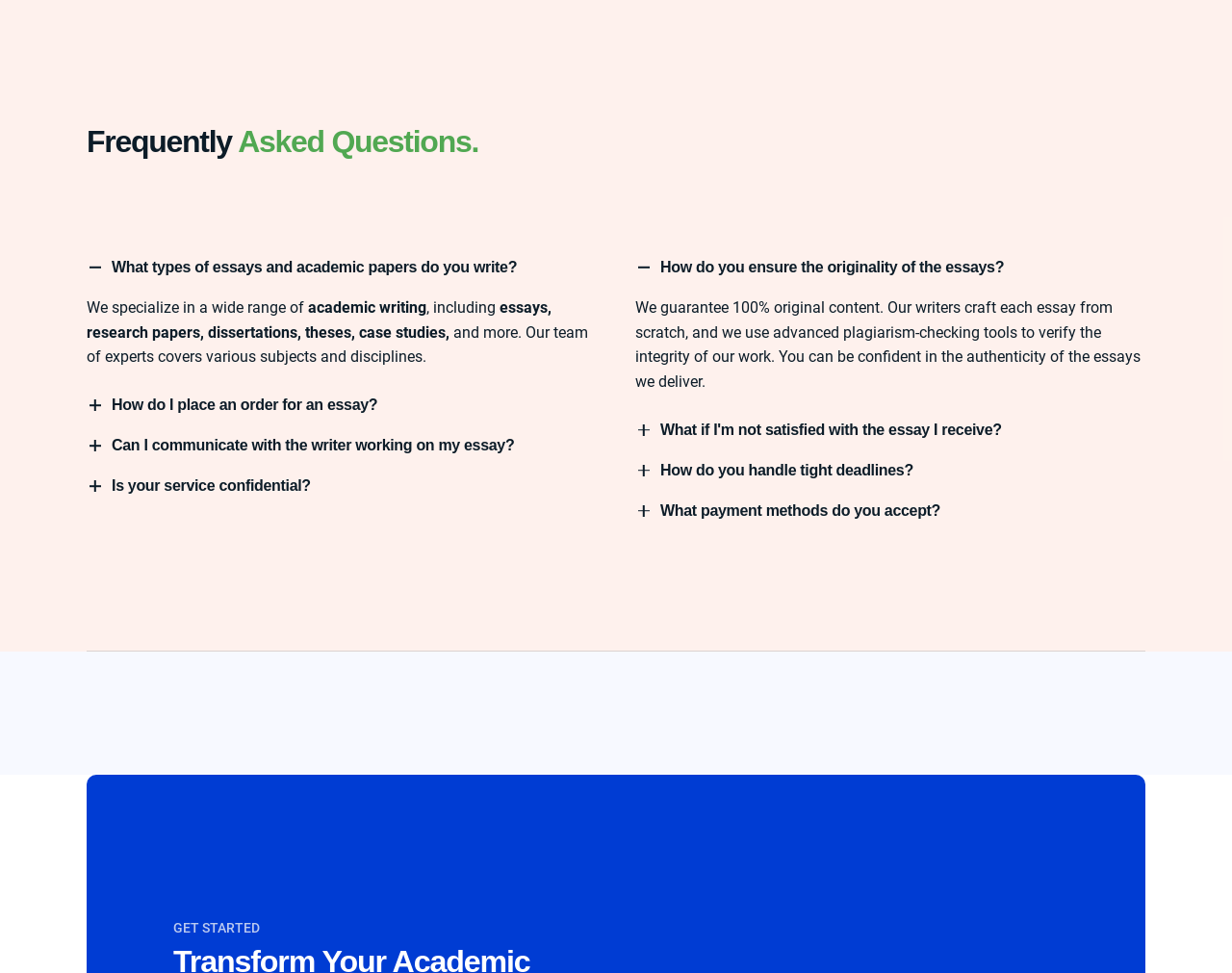Give a one-word or short phrase answer to this question: 
What if I'm not satisfied with the essay I receive?

Free revisions are available